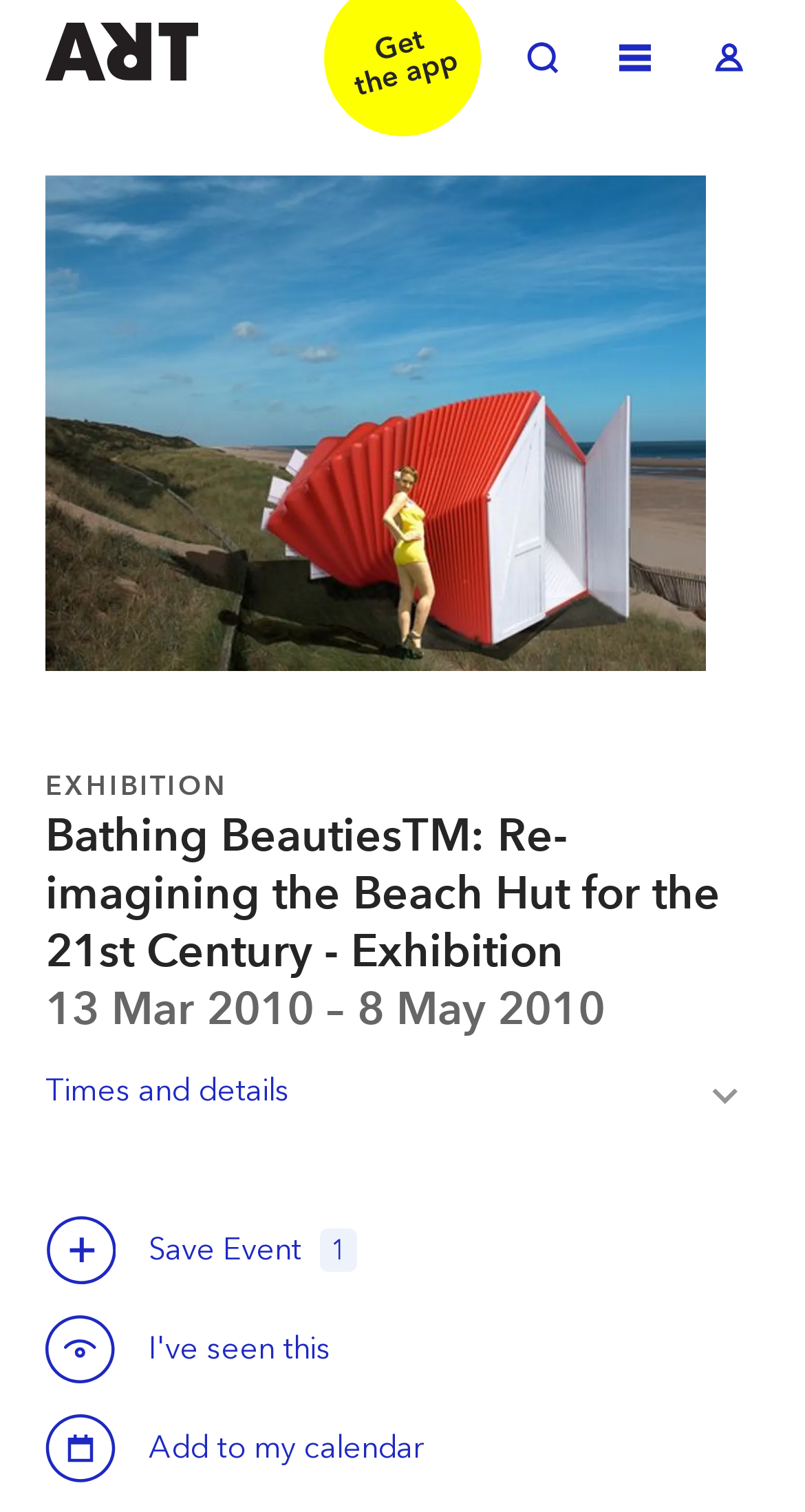Determine the webpage's heading and output its text content.

Bathing BeautiesTM: Re-imagining the Beach Hut for the 21st Century - Exhibition